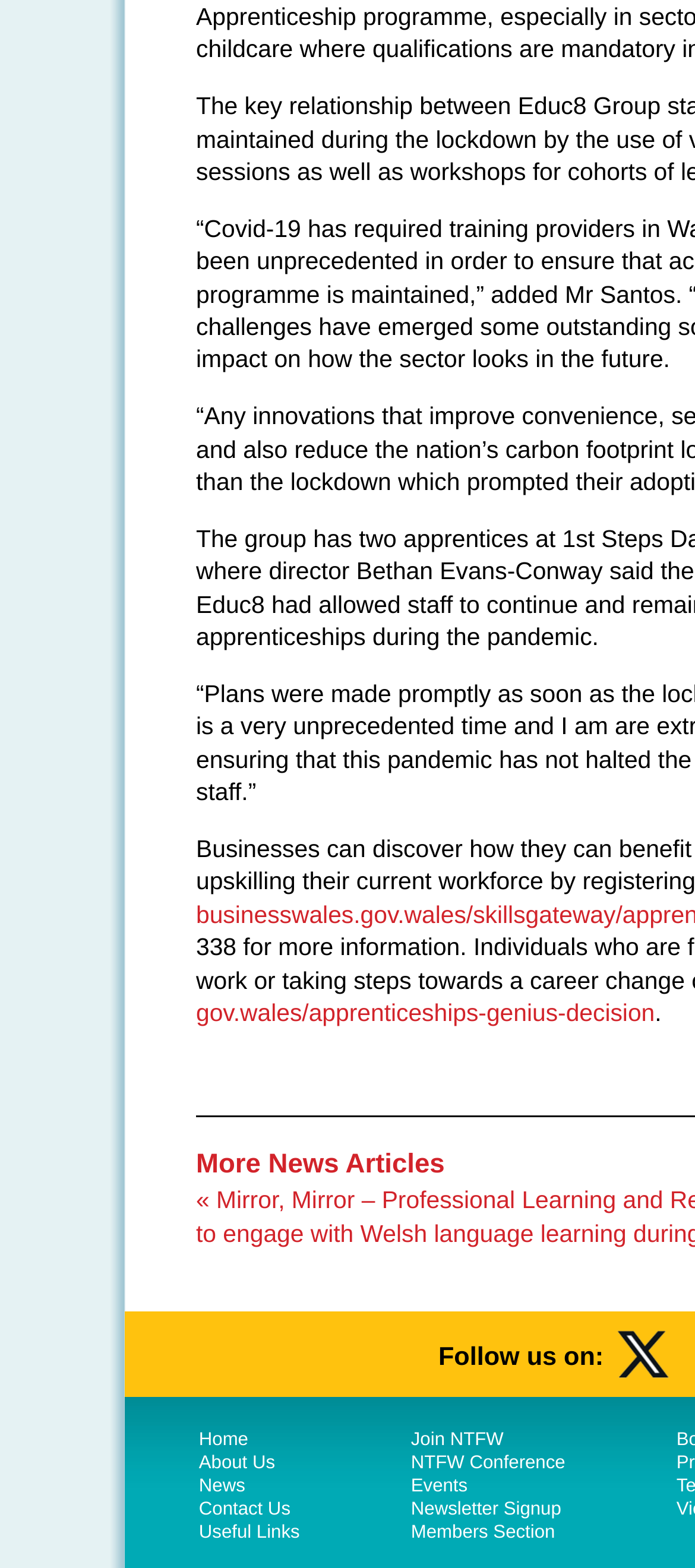Using details from the image, please answer the following question comprehensively:
What is the last link in the bottom section?

The last link in the bottom section is 'Members Section', which can be identified by its bounding box coordinates [0.591, 0.972, 0.799, 0.984] and its type as a link element.